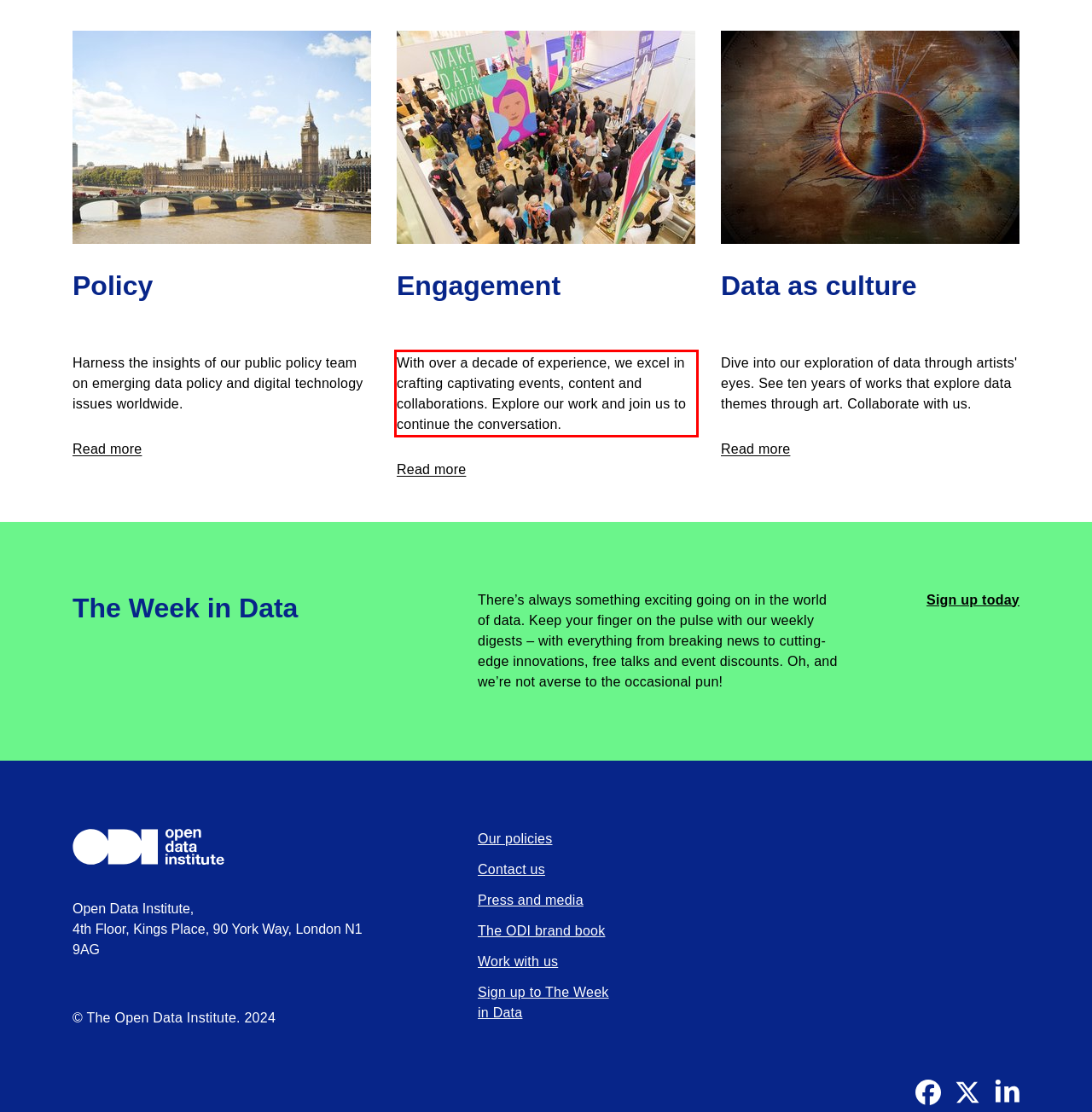You have a screenshot of a webpage, and there is a red bounding box around a UI element. Utilize OCR to extract the text within this red bounding box.

With over a decade of experience, we excel in crafting captivating events, content and collaborations. Explore our work and join us to continue the conversation.